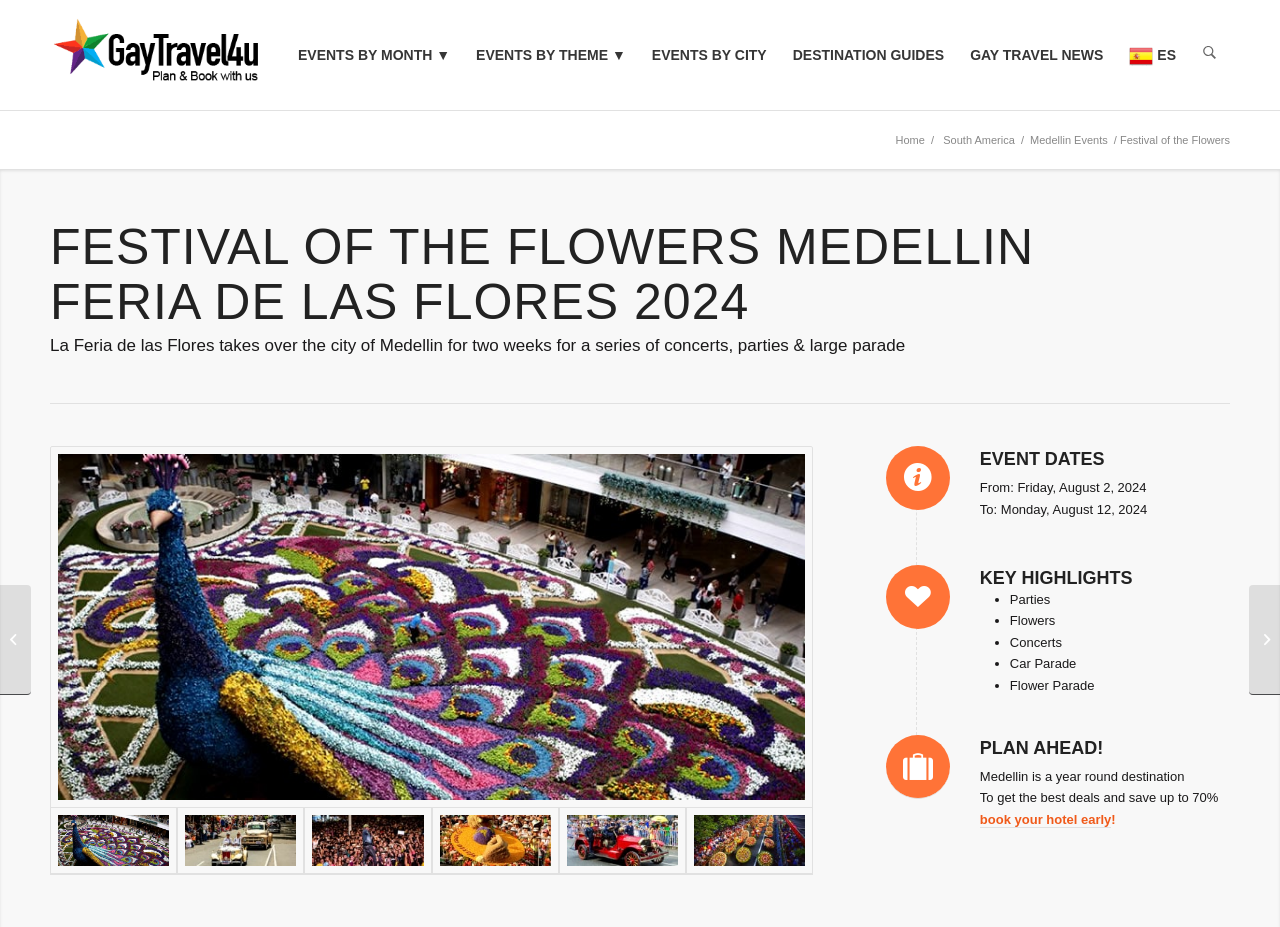Refer to the element description aria-label="logo-gt4u" title="logo-gt4u" and identify the corresponding bounding box in the screenshot. Format the coordinates as (top-left x, top-left y, bottom-right x, bottom-right y) with values in the range of 0 to 1.

[0.039, 0.0, 0.248, 0.119]